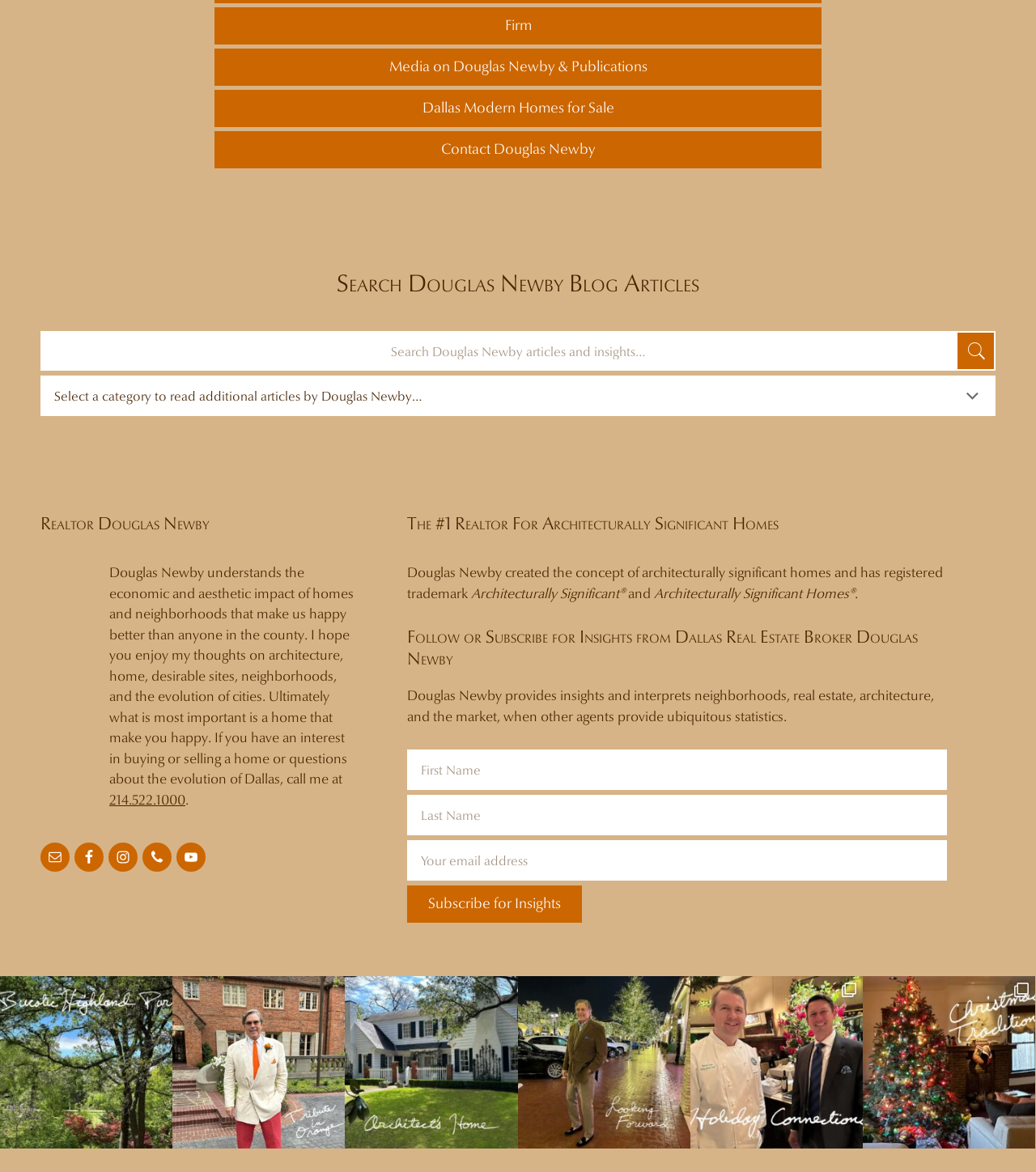Select the bounding box coordinates of the element I need to click to carry out the following instruction: "Call Douglas Newby".

[0.105, 0.675, 0.179, 0.69]